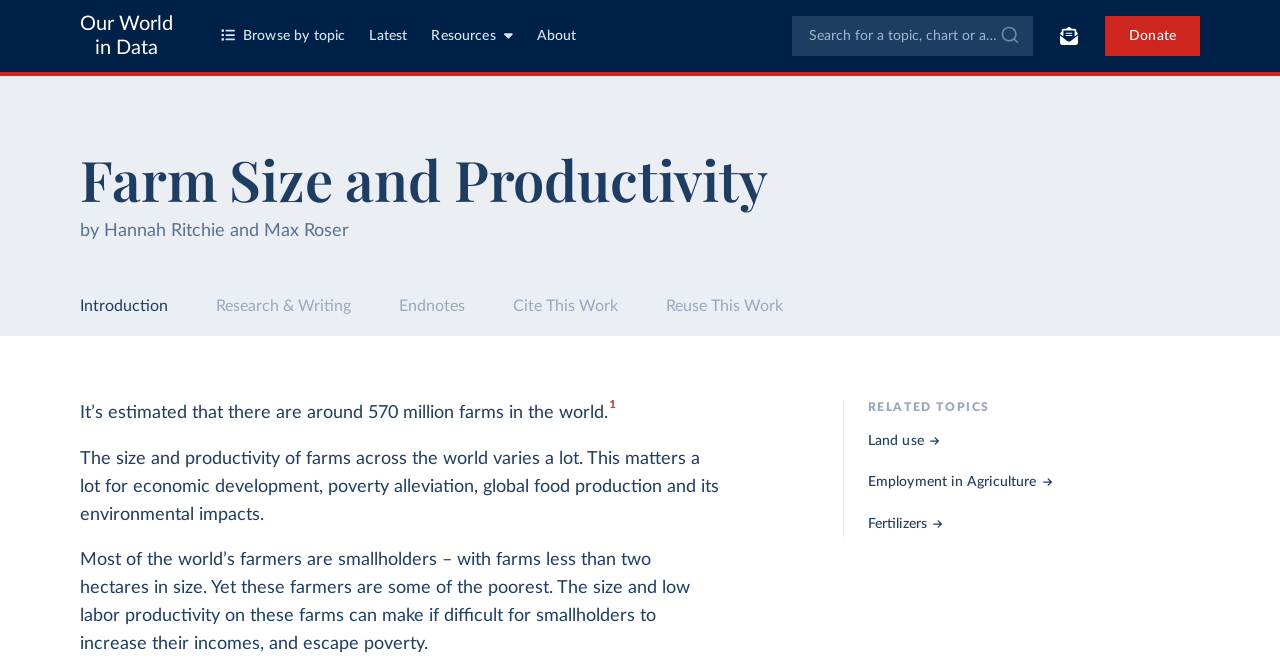Locate the bounding box coordinates of the clickable region necessary to complete the following instruction: "Browse by topic". Provide the coordinates in the format of four float numbers between 0 and 1, i.e., [left, top, right, bottom].

[0.19, 0.044, 0.27, 0.065]